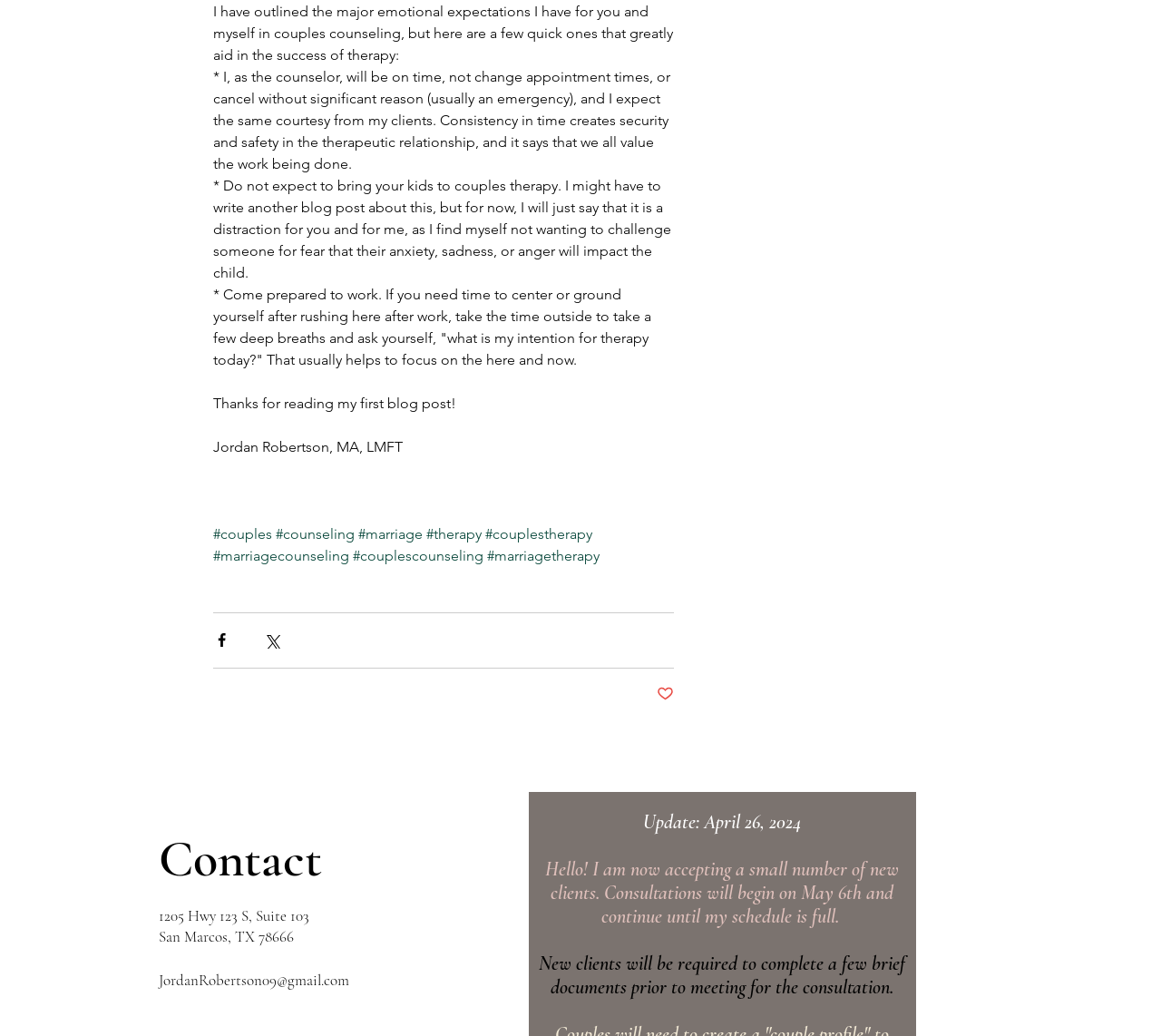Given the element description: "#marriagecounseling", predict the bounding box coordinates of the UI element it refers to, using four float numbers between 0 and 1, i.e., [left, top, right, bottom].

[0.184, 0.528, 0.301, 0.544]